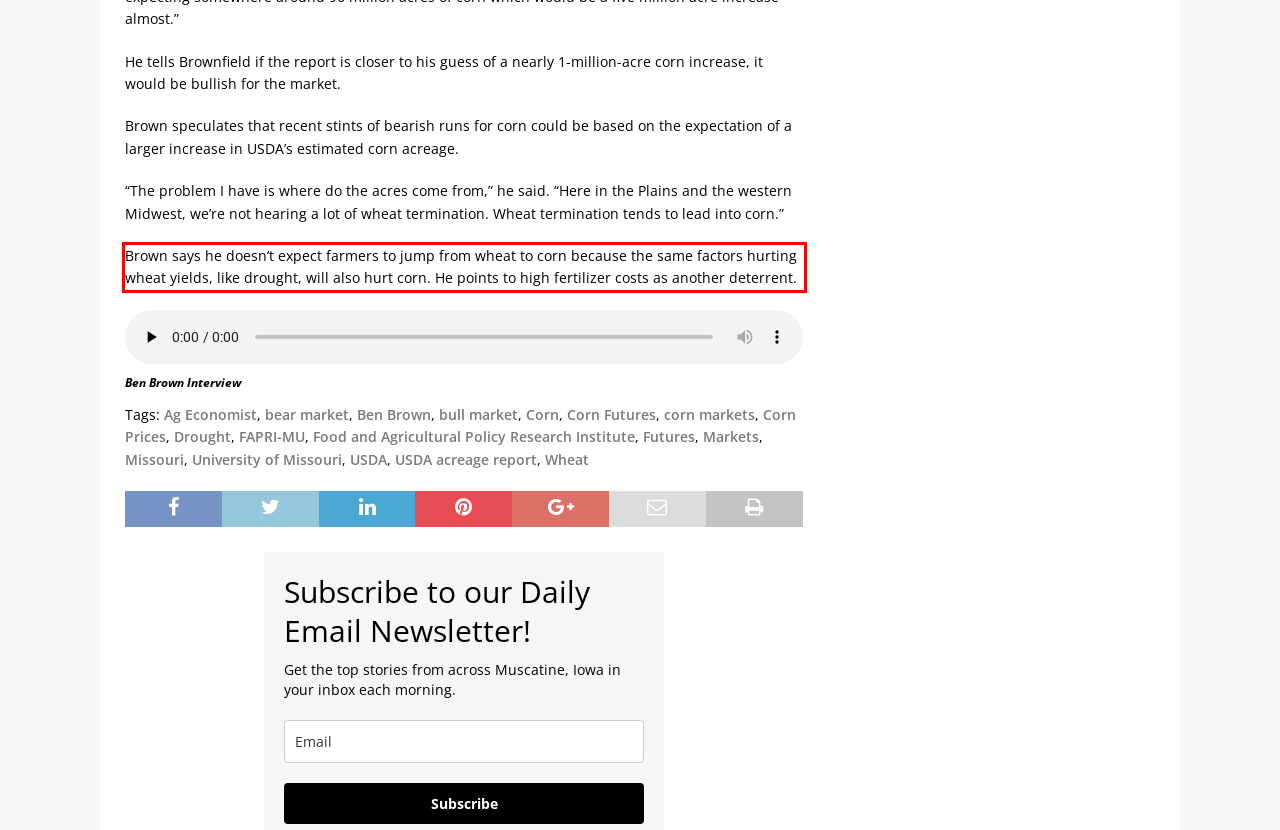By examining the provided screenshot of a webpage, recognize the text within the red bounding box and generate its text content.

Brown says he doesn’t expect farmers to jump from wheat to corn because the same factors hurting wheat yields, like drought, will also hurt corn. He points to high fertilizer costs as another deterrent.